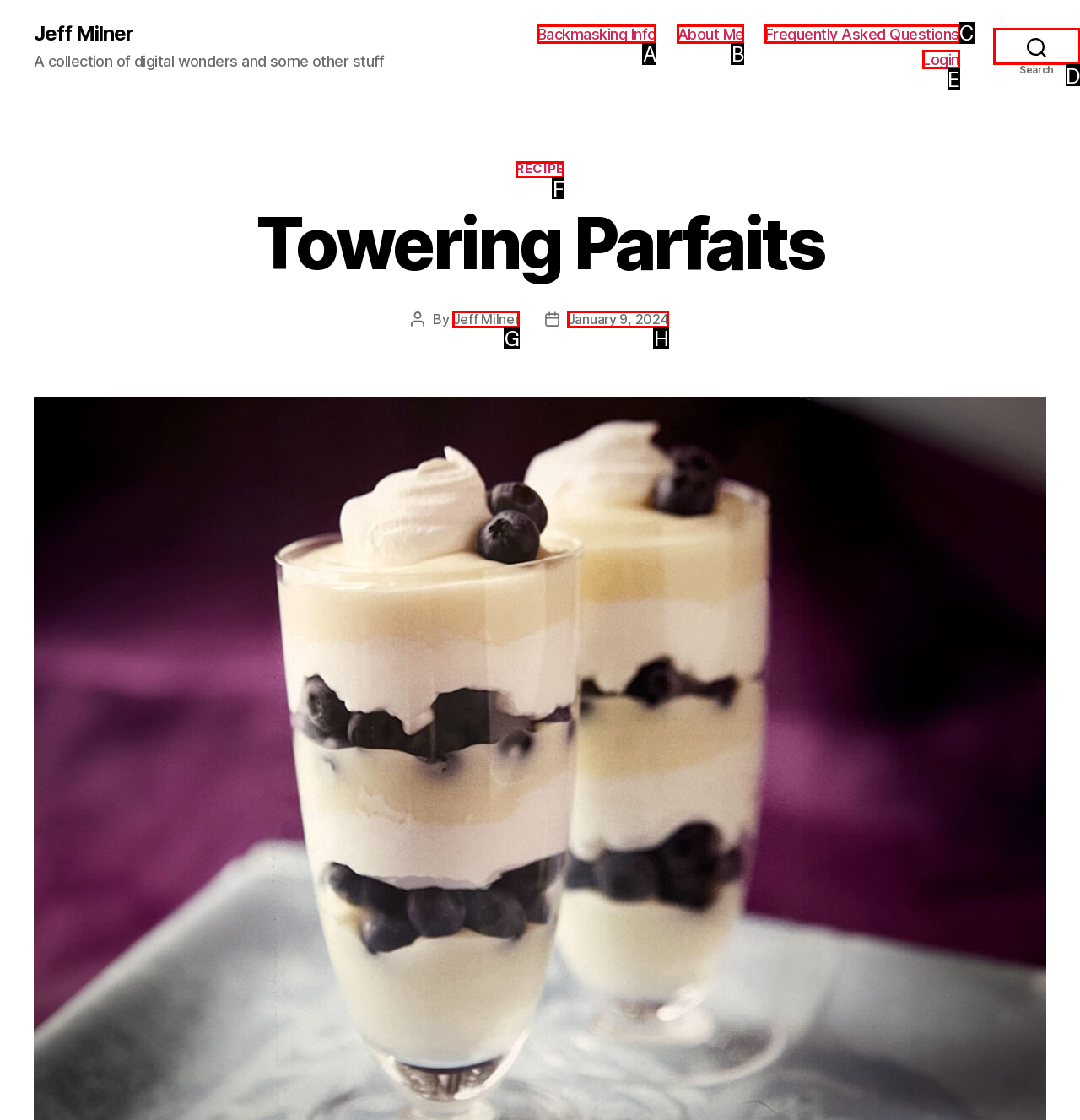Tell me which one HTML element I should click to complete the following task: search something Answer with the option's letter from the given choices directly.

D